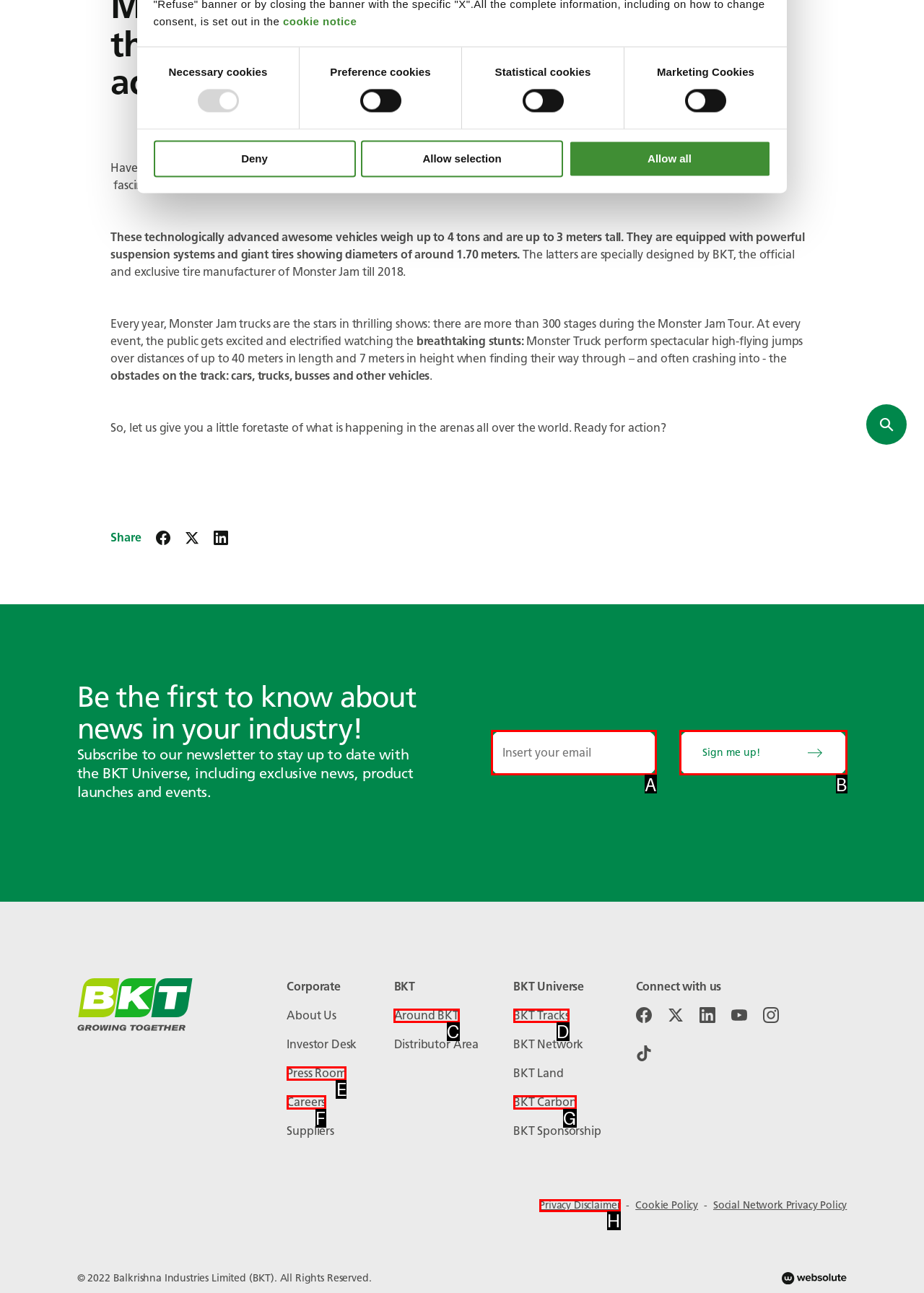Tell me which option best matches this description: Sign me up!
Answer with the letter of the matching option directly from the given choices.

B